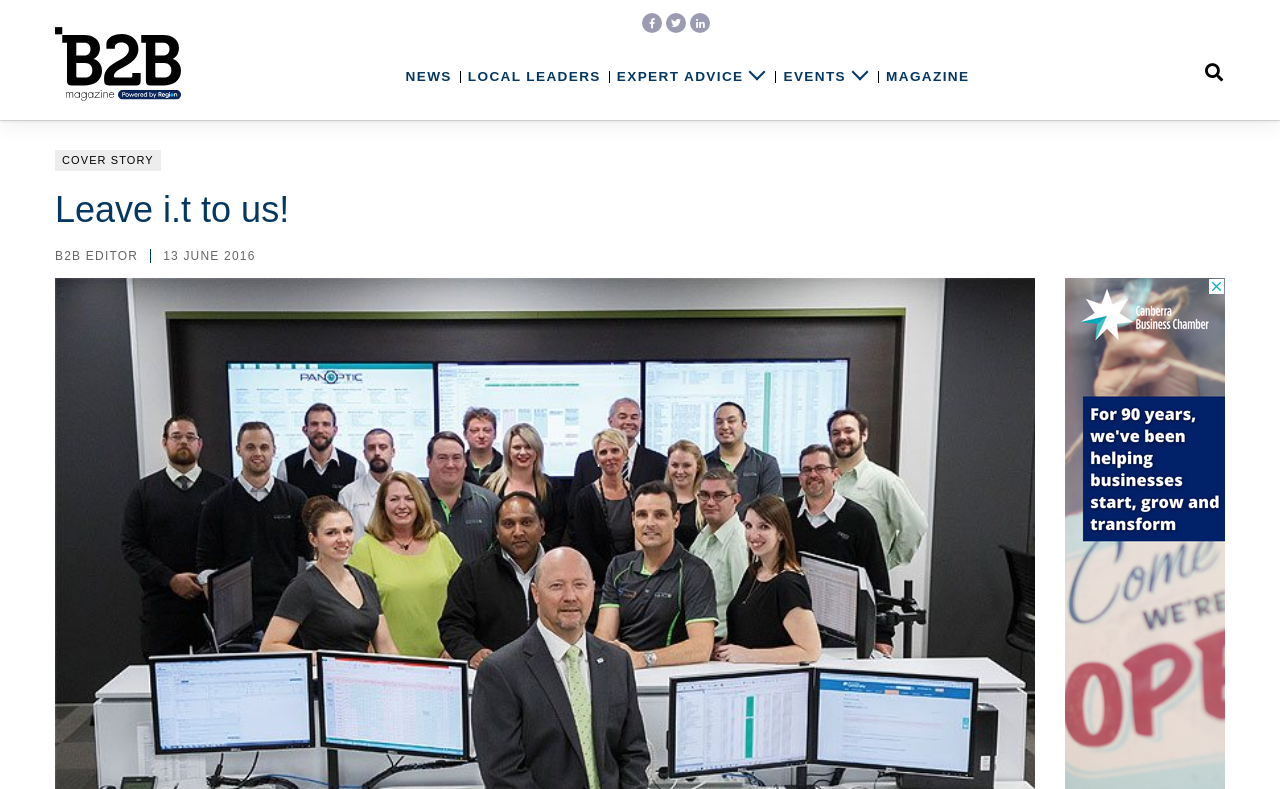What are the main categories on the webpage?
Look at the image and construct a detailed response to the question.

I found the answer by examining the links in the top navigation bar, which include 'NEWS', 'LOCAL LEADERS', 'EXPERT ADVICE', 'EVENTS', and 'MAGAZINE'.